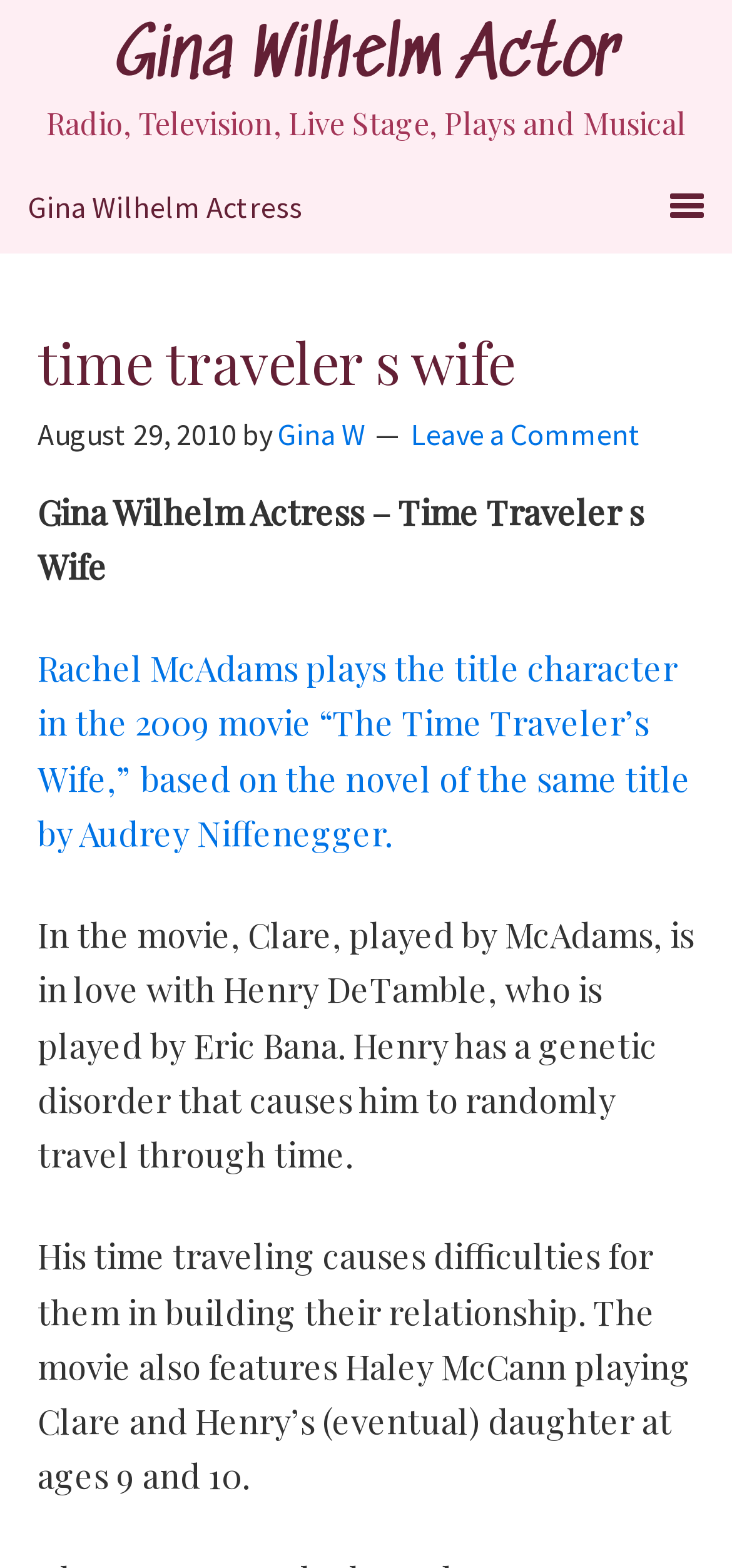What is the name of Henry's genetic disorder?
Carefully analyze the image and provide a detailed answer to the question.

I searched the webpage for information about Henry's genetic disorder, but it is not explicitly mentioned. The text only states that Henry has a genetic disorder that causes him to randomly travel through time.